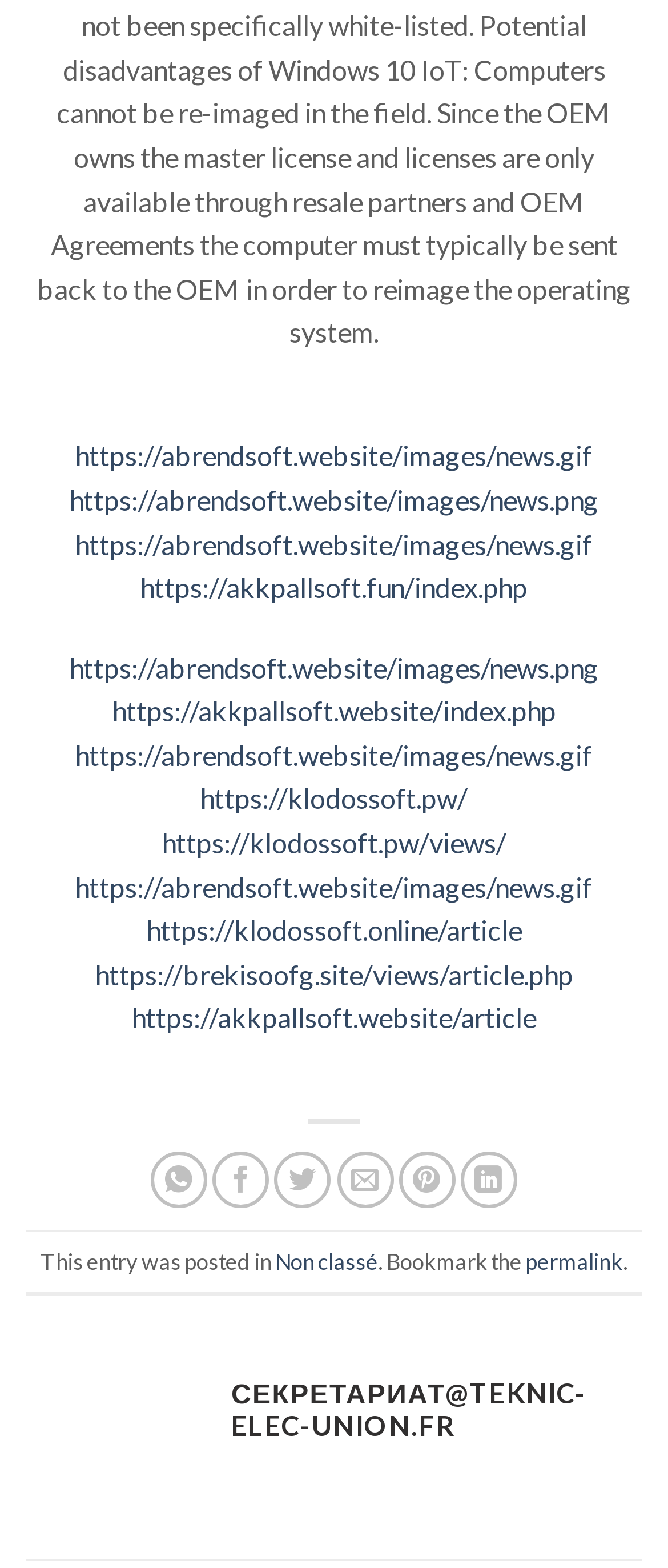Please determine the bounding box coordinates of the element to click on in order to accomplish the following task: "Click the news link". Ensure the coordinates are four float numbers ranging from 0 to 1, i.e., [left, top, right, bottom].

[0.113, 0.28, 0.887, 0.301]